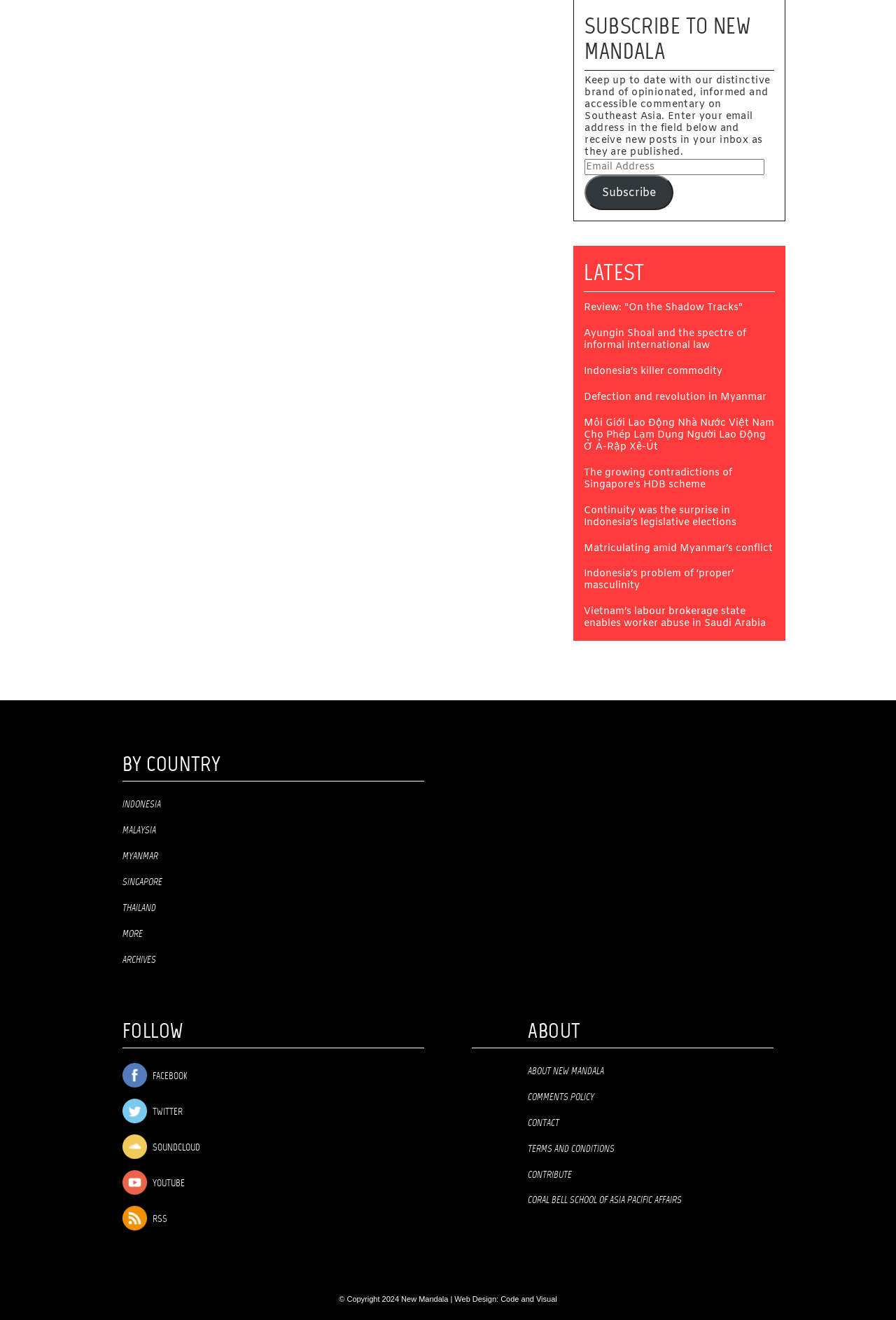From the image, can you give a detailed response to the question below:
How many links are under the 'BY COUNTRY' heading?

Under the 'BY COUNTRY' heading, there are 6 links: 'INDONESIA', 'MALAYSIA', 'MYANMAR', 'SINGAPORE', 'THAILAND', and 'MORE'.